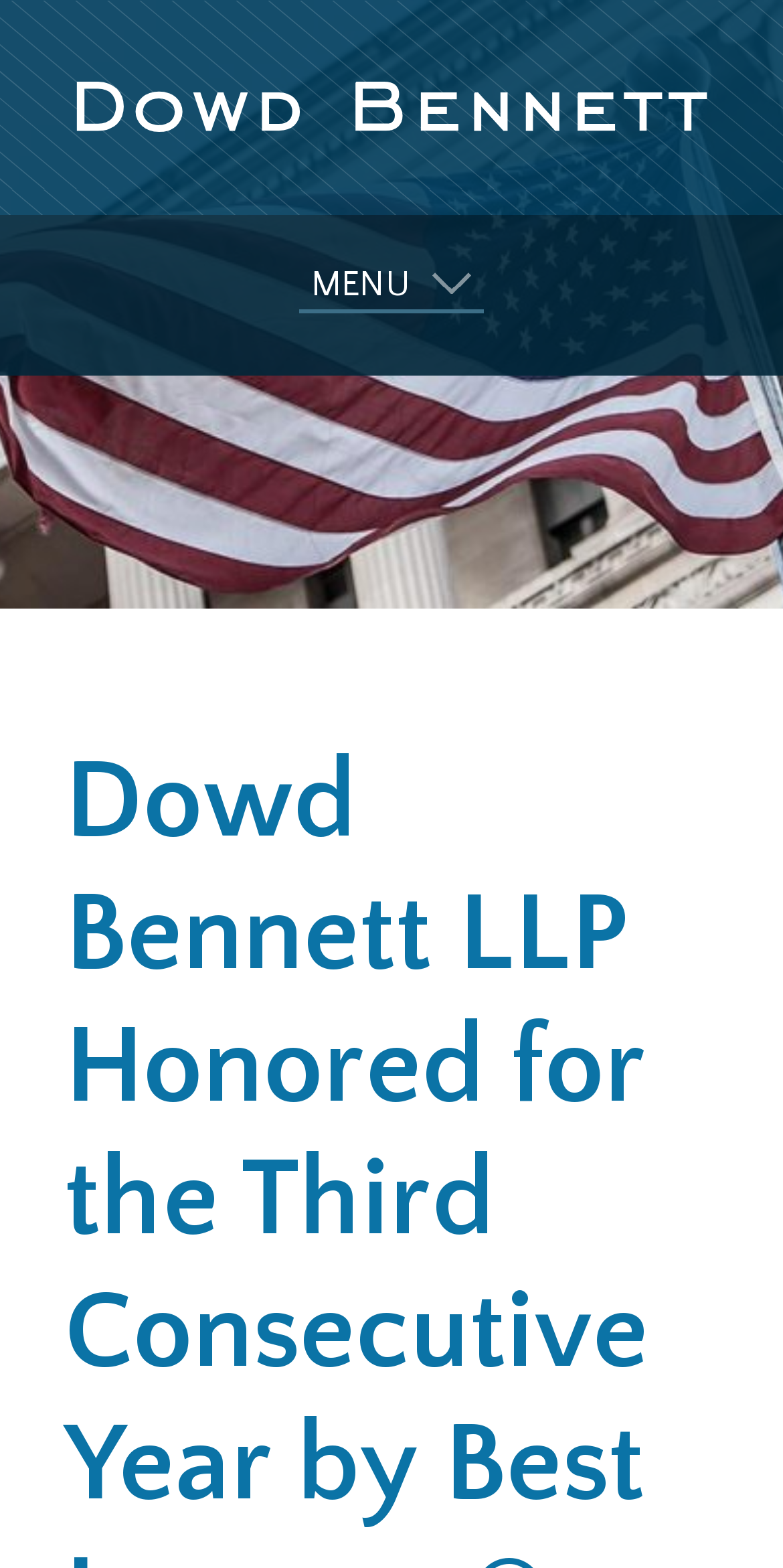Provide an in-depth caption for the elements present on the webpage.

The webpage is about Dowd Bennett LLP, a law firm, and its achievement of being included in the U.S. News & World Report and Best Lawyers list of the "Best Law Firms" for the third consecutive year. 

At the top of the page, there is a heading with the text "Dowd Bennett" and an image with the same name, which is likely the law firm's logo. Below the heading, there is a button labeled "MENU" that controls a navigation menu.

To the left of the "MENU" button, there are several links, including "Our Firm", "Attorneys", "Practice Areas", "Diversity", "News", "Office Locations", and "Careers", which are likely the main sections of the website. 

At the bottom of the page, there is a search function with a label "Search for:" and a search box where users can input their queries. The search function is accompanied by a "Submit" button.